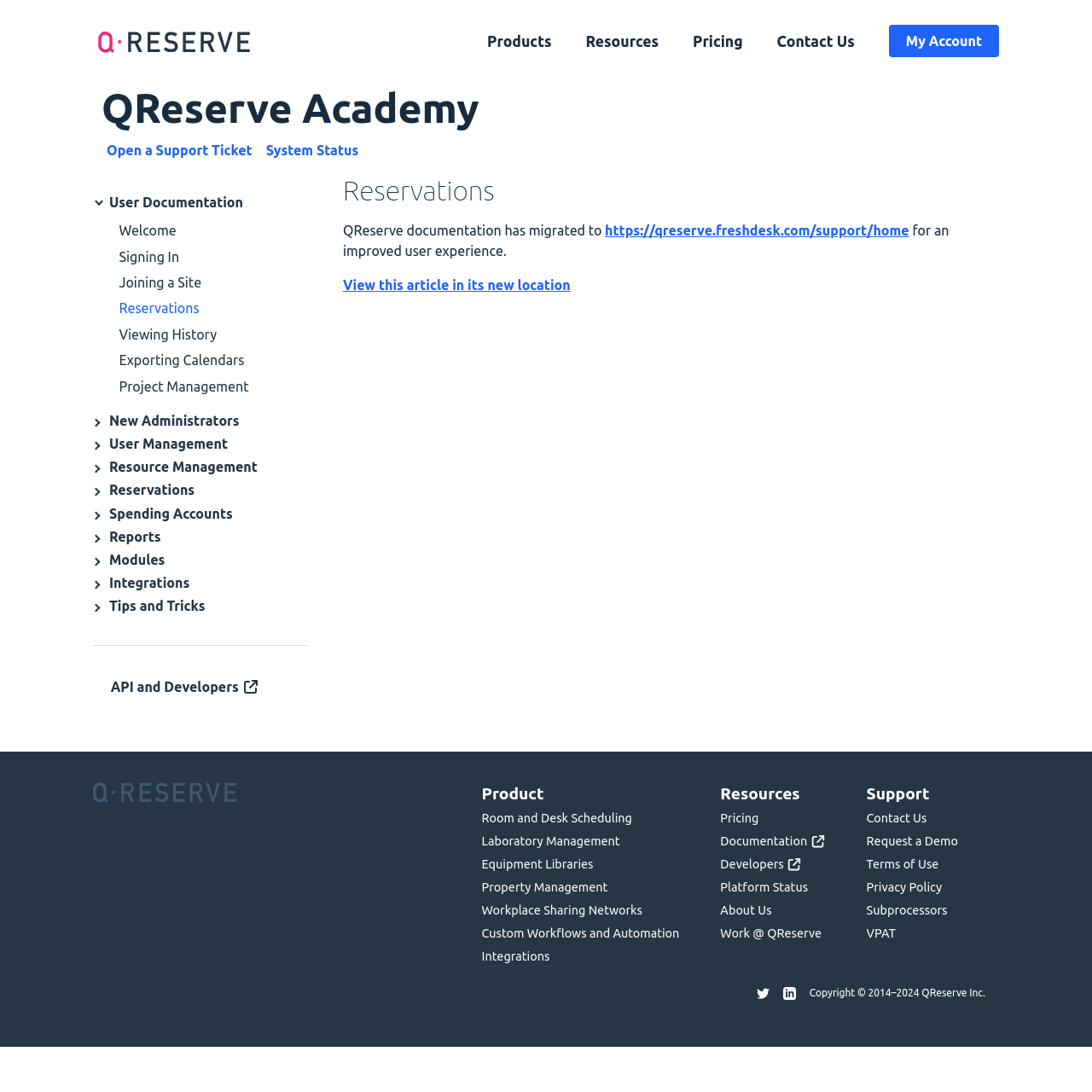Provide the bounding box coordinates, formatted as (top-left x, top-left y, bottom-right x, bottom-right y), with all values being floating point numbers between 0 and 1. Identify the bounding box of the UI element that matches the description: Laboratory Management

[0.441, 0.764, 0.568, 0.777]